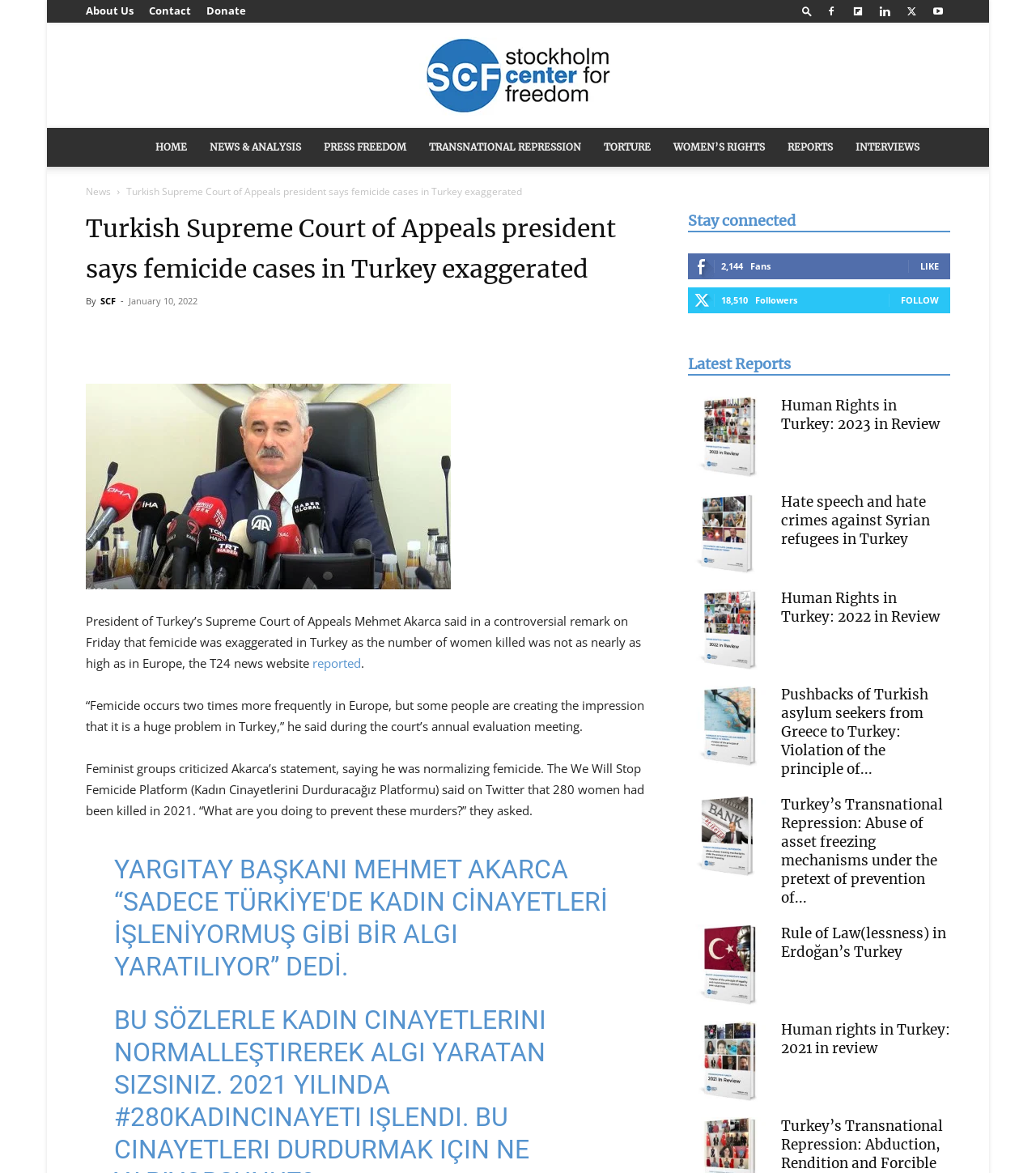Respond to the following question with a brief word or phrase:
How many fans does the organization have?

2,144